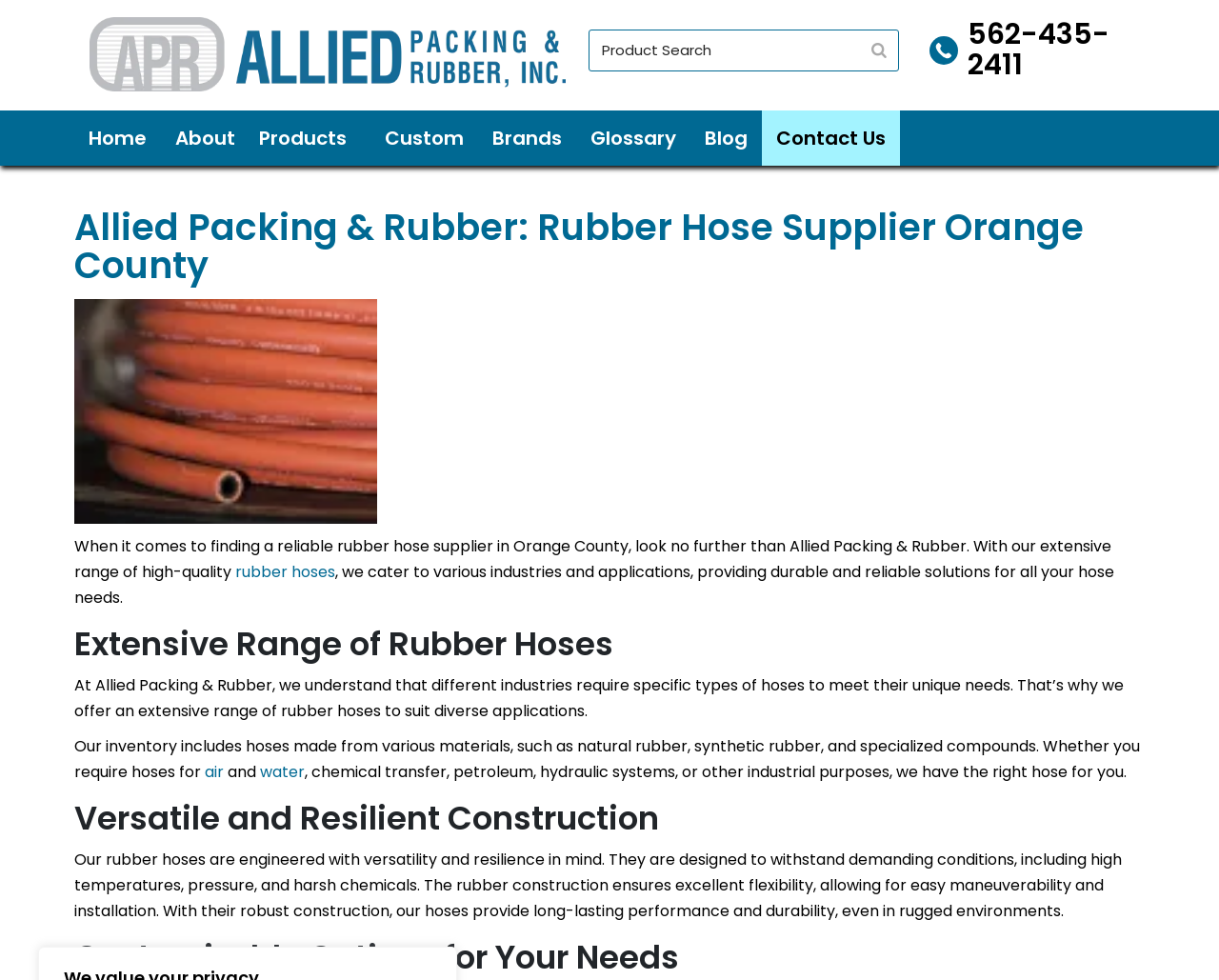What is the characteristic of the rubber construction of the hoses?
Please provide a full and detailed response to the question.

According to the webpage, the rubber construction of the hoses ensures excellent flexibility, allowing for easy maneuverability and installation.